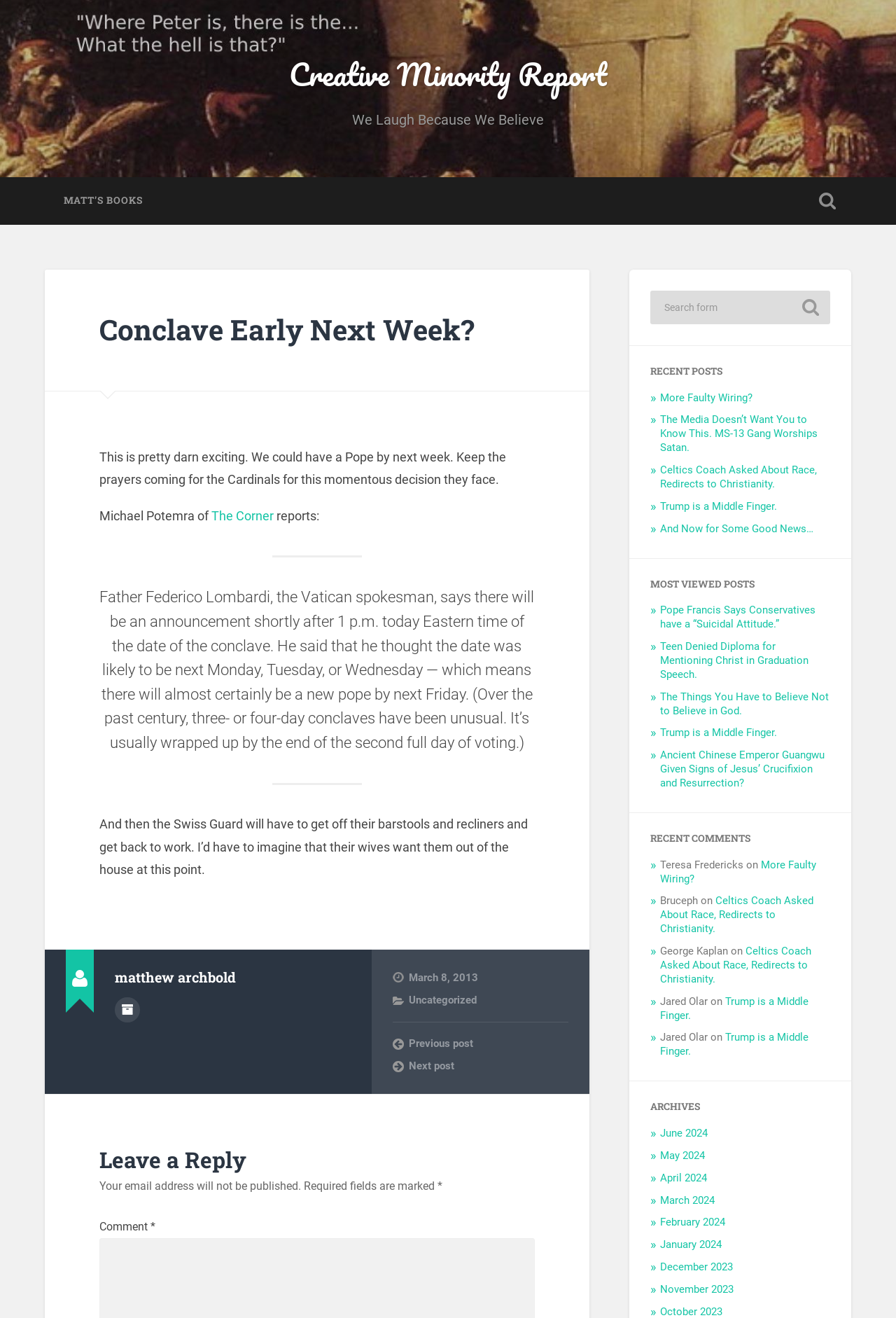Please identify the bounding box coordinates of the element I should click to complete this instruction: 'Read the 'Conclave Early Next Week?' article'. The coordinates should be given as four float numbers between 0 and 1, like this: [left, top, right, bottom].

[0.111, 0.237, 0.597, 0.263]